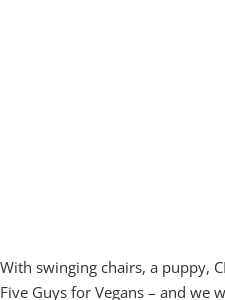Are there quirky decorations in the eatery?
Look at the image and respond with a one-word or short-phrase answer.

Yes